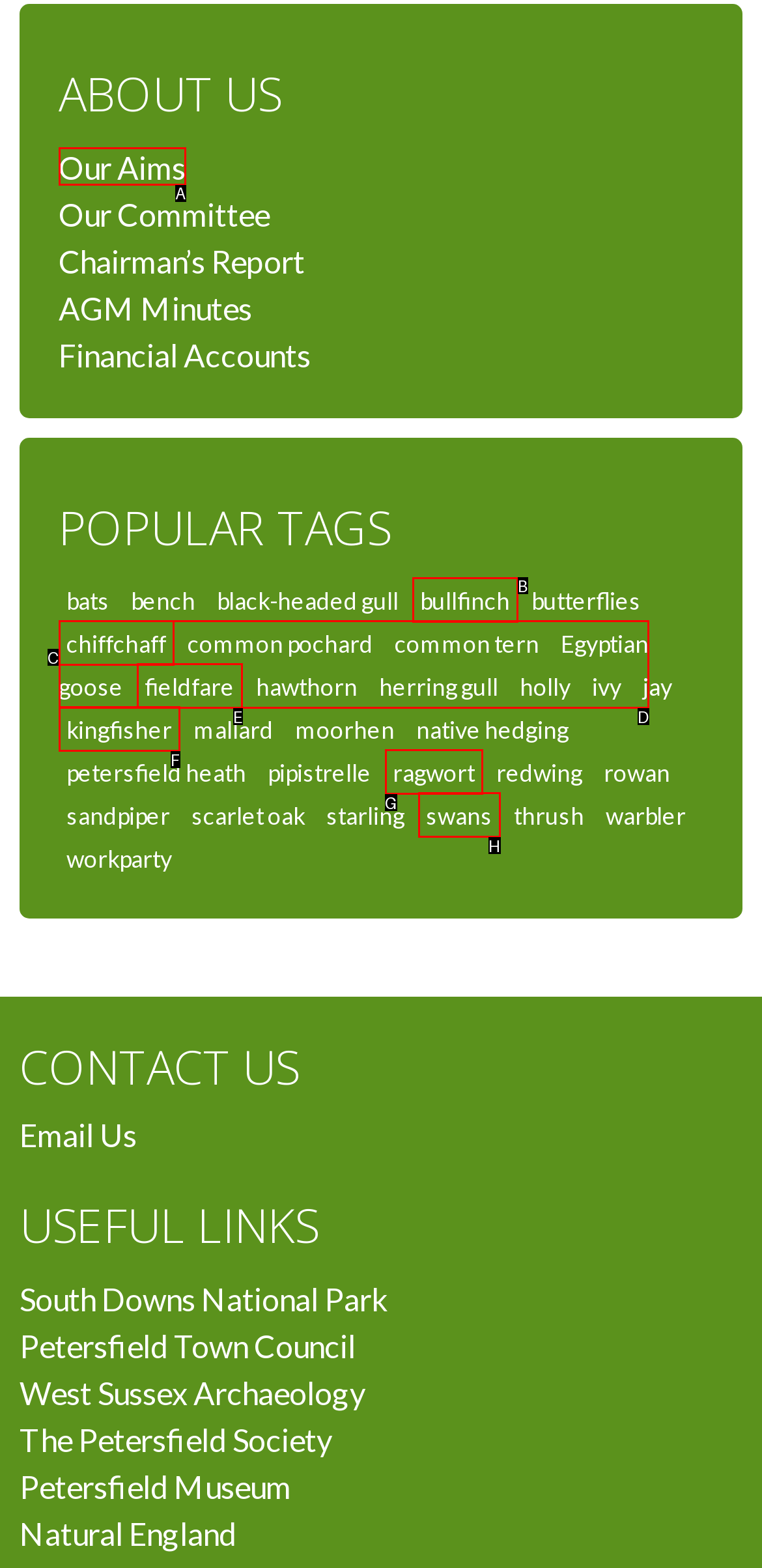Select the letter of the option that should be clicked to achieve the specified task: View About Us page. Respond with just the letter.

A